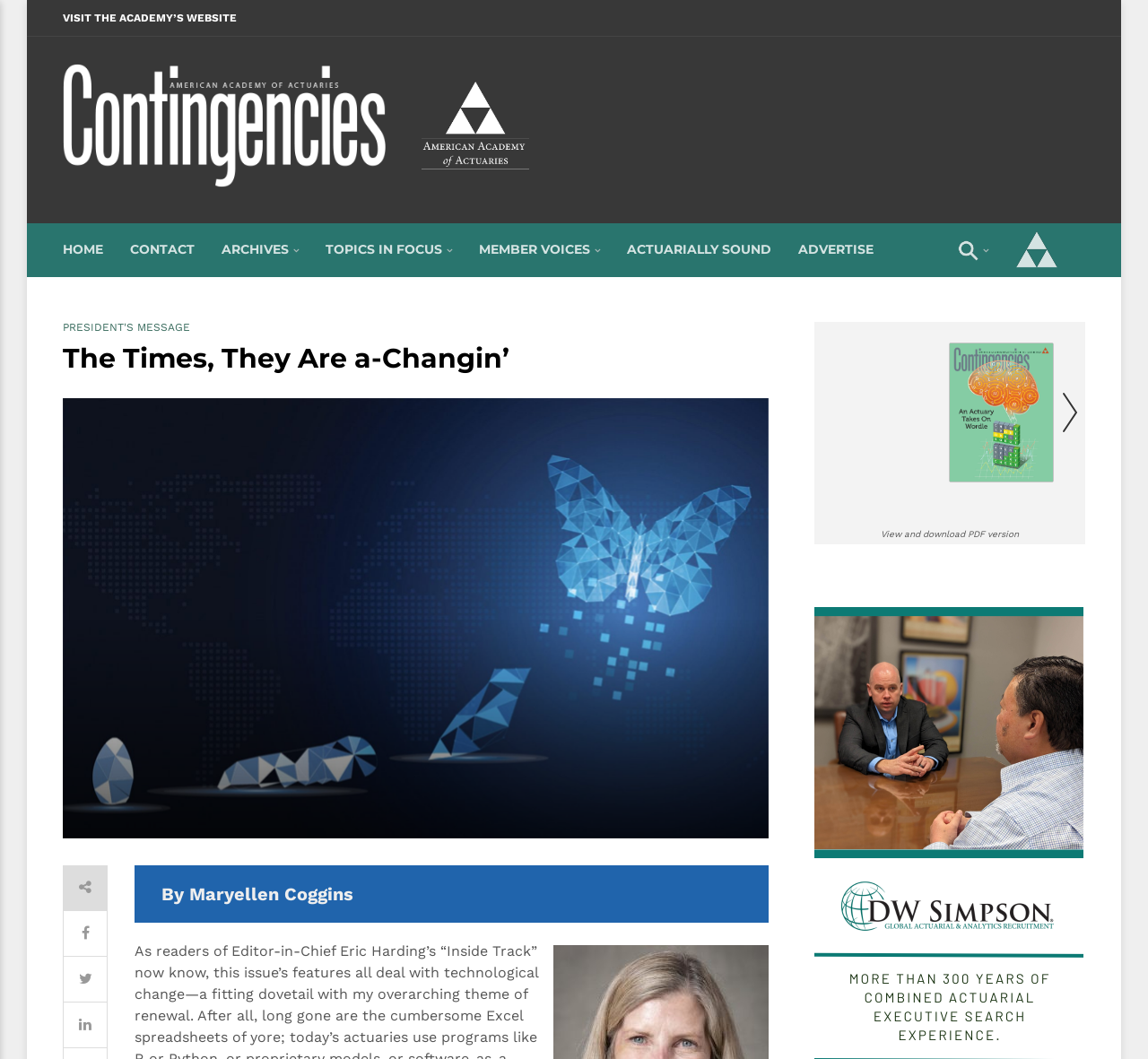Determine the bounding box coordinates of the region that needs to be clicked to achieve the task: "View President's message".

[0.055, 0.304, 0.166, 0.314]